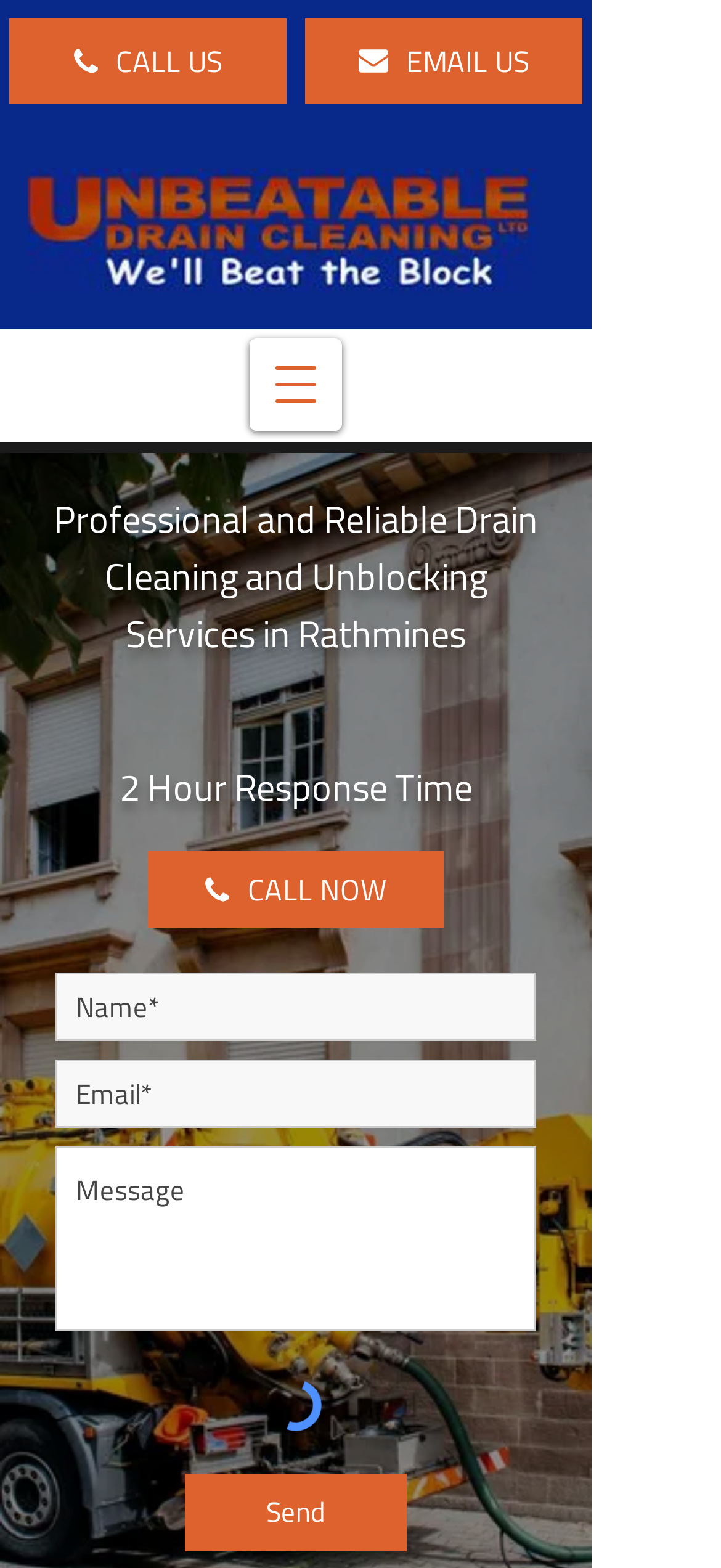From the element description aria-label="Email*" name="email*" placeholder="Email*", predict the bounding box coordinates of the UI element. The coordinates must be specified in the format (top-left x, top-left y, bottom-right x, bottom-right y) and should be within the 0 to 1 range.

[0.077, 0.676, 0.744, 0.719]